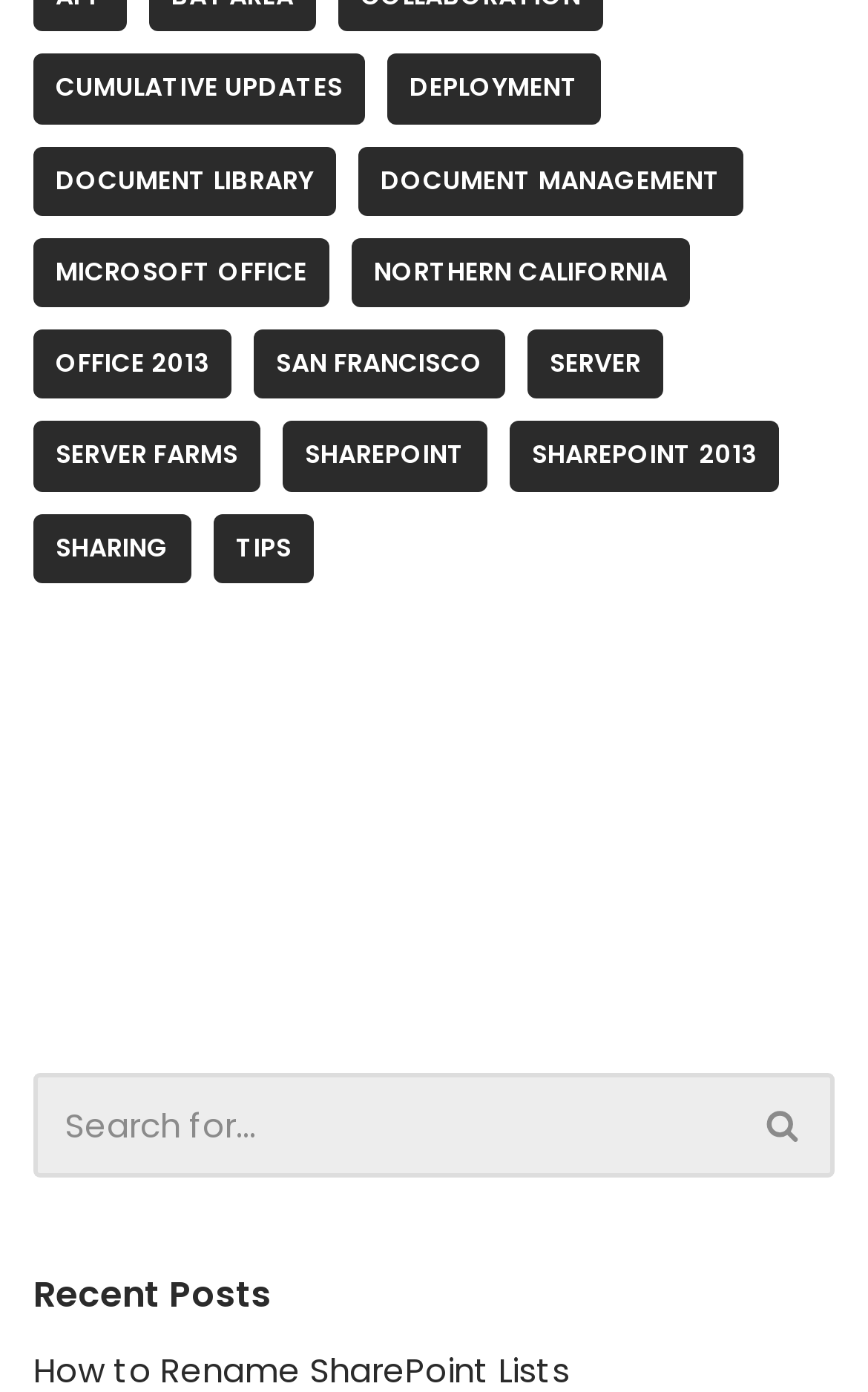Please determine the bounding box coordinates of the area that needs to be clicked to complete this task: 'Go to cumulative updates'. The coordinates must be four float numbers between 0 and 1, formatted as [left, top, right, bottom].

[0.038, 0.039, 0.421, 0.089]